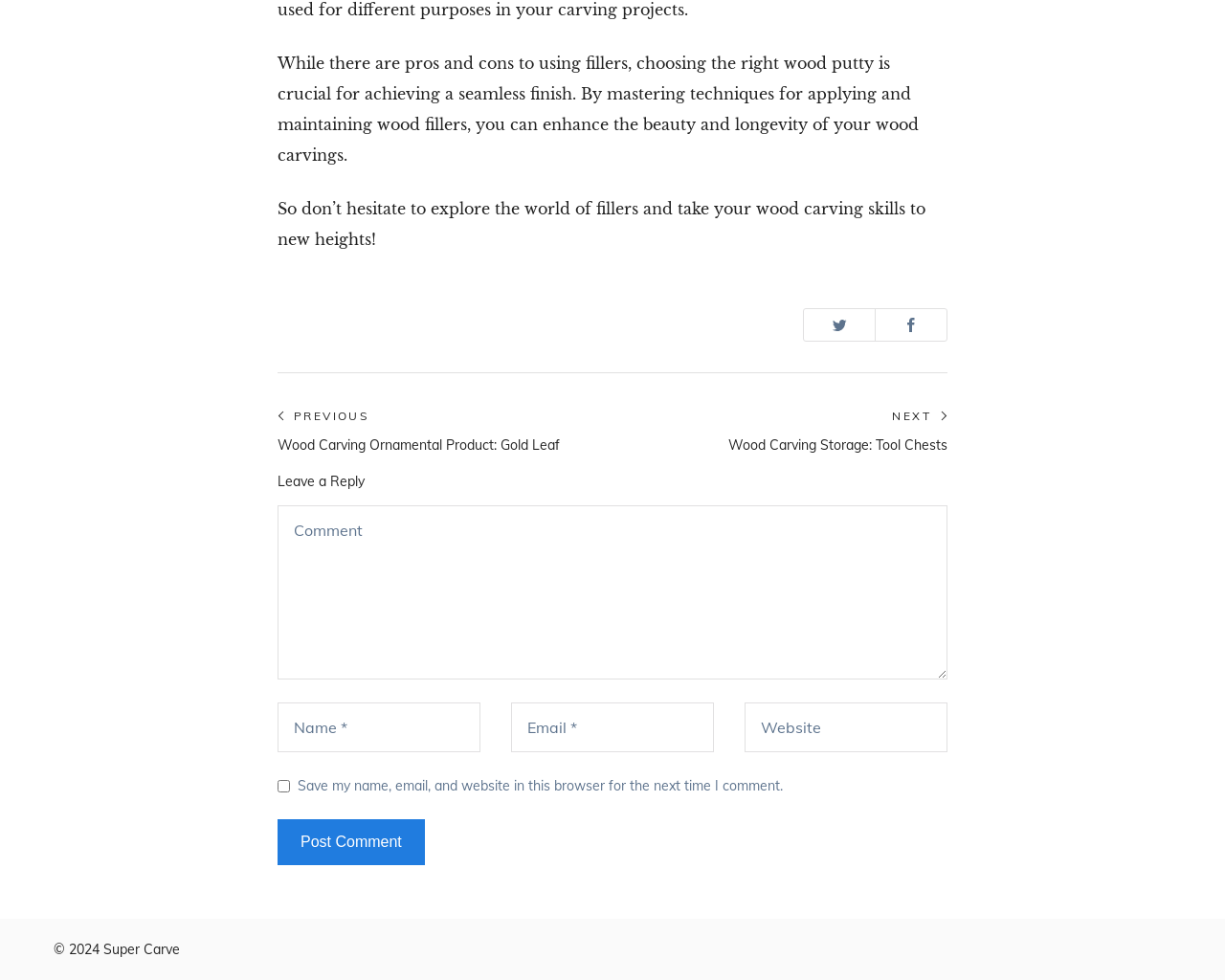Please find the bounding box for the UI component described as follows: "name="author" placeholder="Name *"".

[0.227, 0.716, 0.392, 0.768]